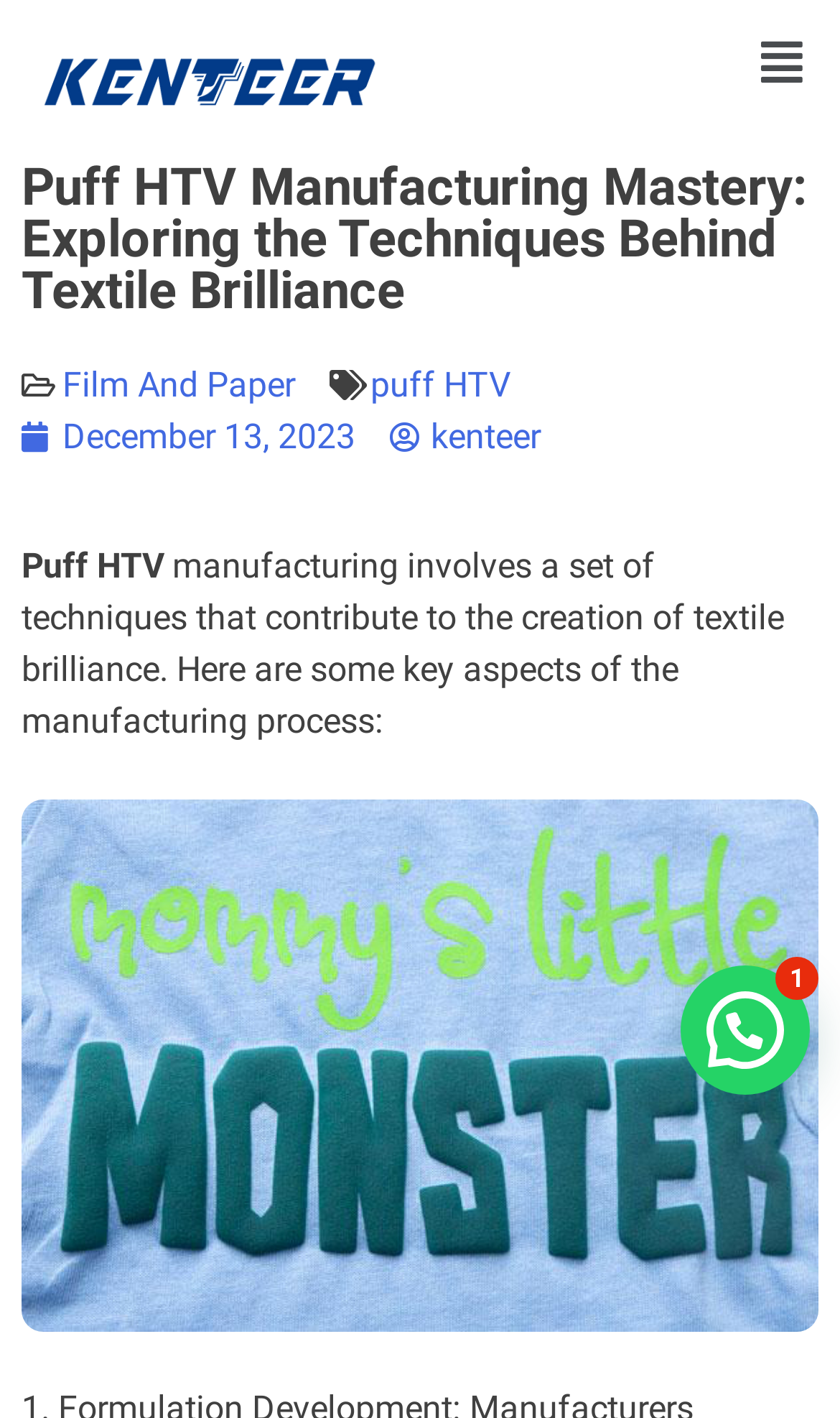Determine the bounding box of the UI component based on this description: "puff HTV". The bounding box coordinates should be four float values between 0 and 1, i.e., [left, top, right, bottom].

[0.441, 0.257, 0.608, 0.286]